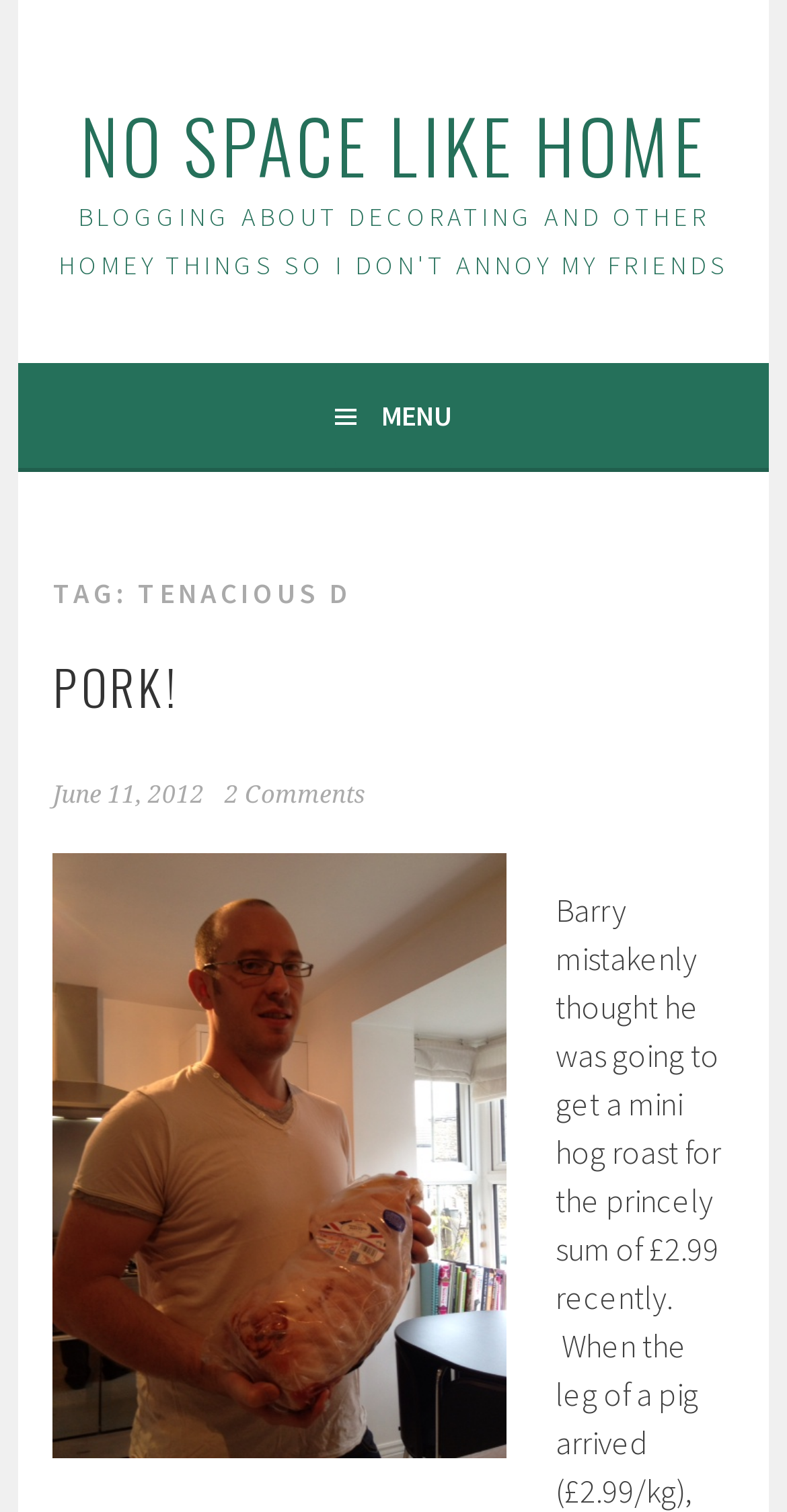Locate the bounding box of the UI element described by: "June 11, 2012" in the given webpage screenshot.

[0.068, 0.516, 0.26, 0.535]